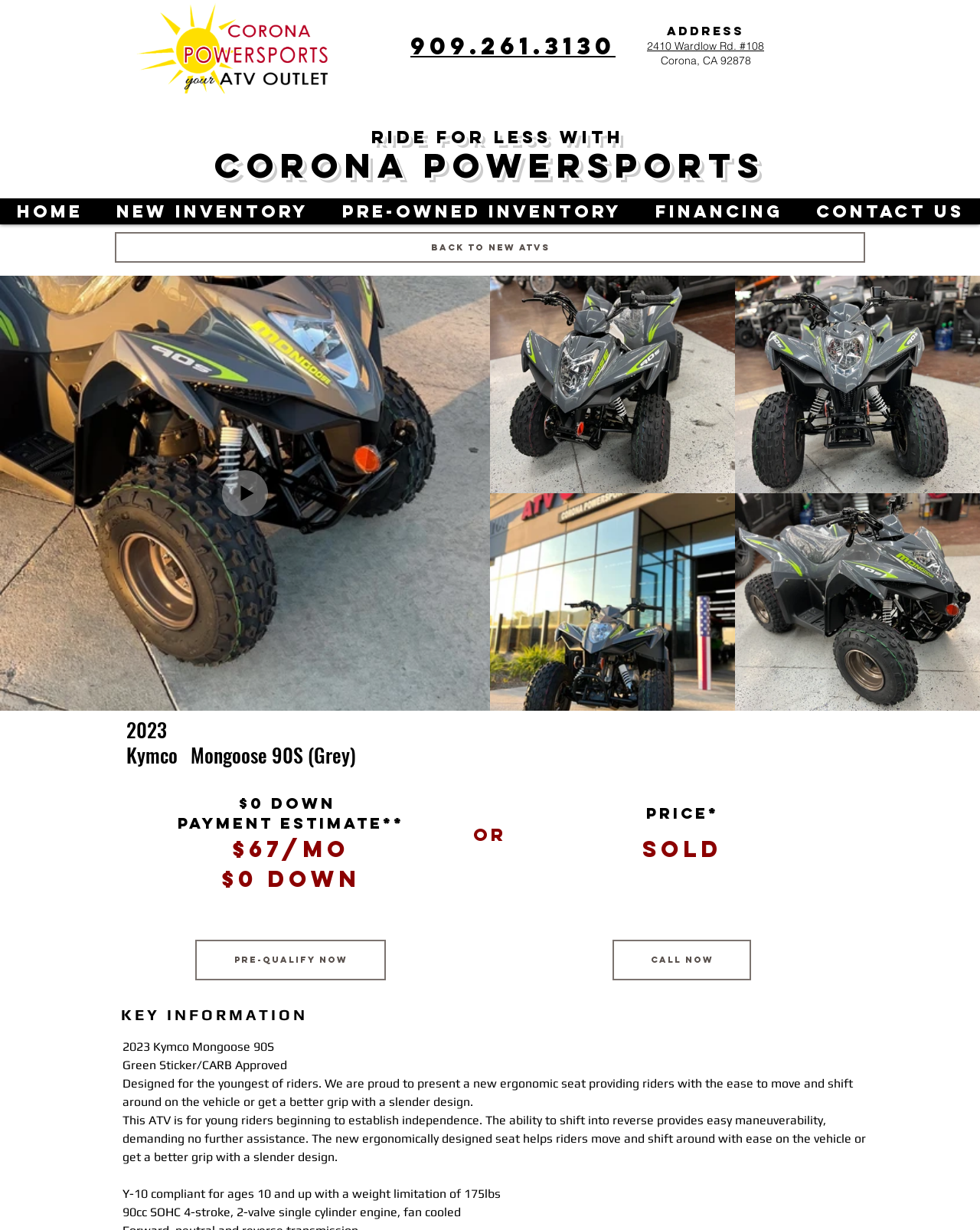Specify the bounding box coordinates of the area that needs to be clicked to achieve the following instruction: "Click Corona Powersports ATV Outlet".

[0.117, 0.0, 0.404, 0.076]